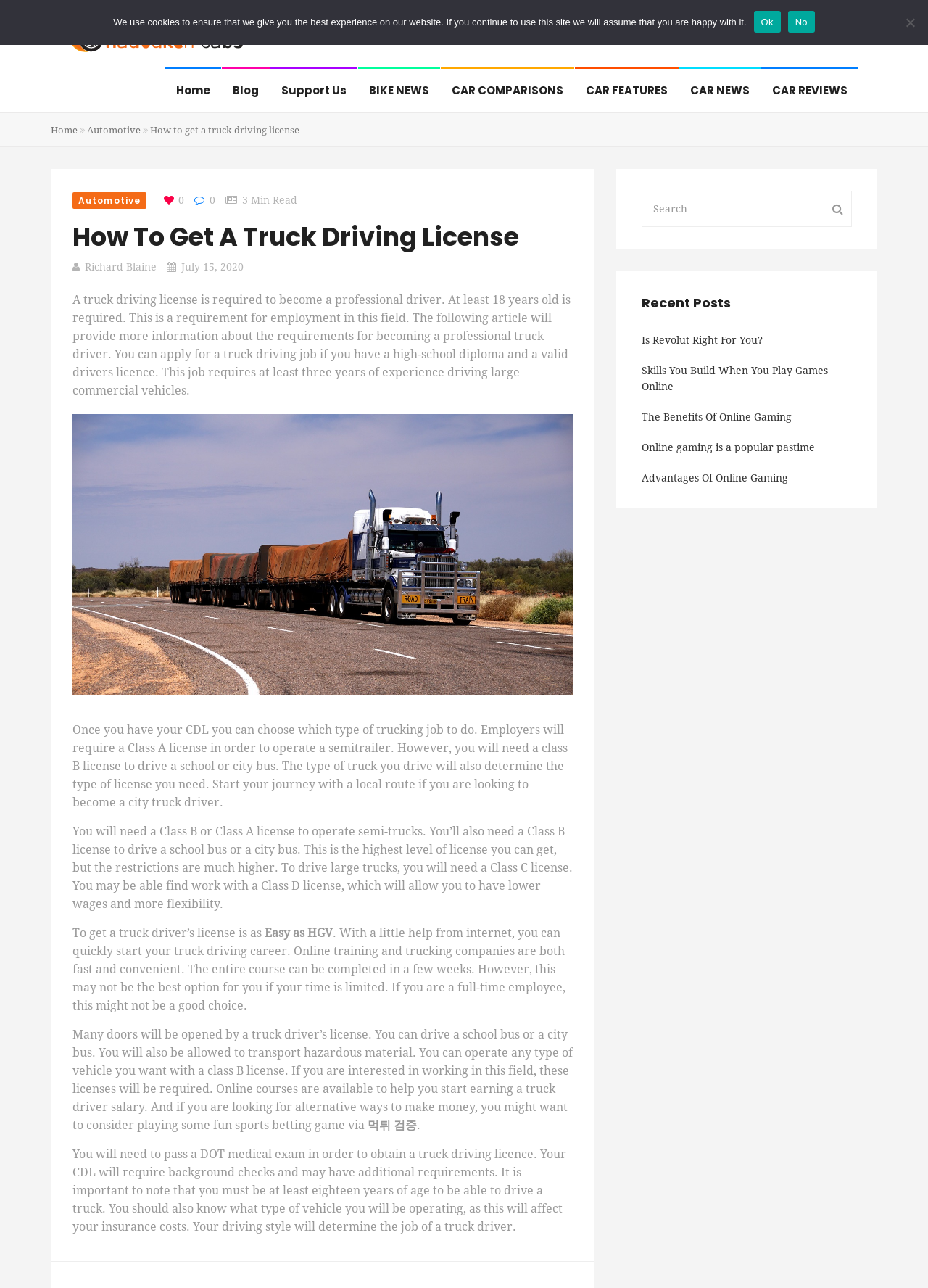Locate the bounding box for the described UI element: "CAR FEATURES". Ensure the coordinates are four float numbers between 0 and 1, formatted as [left, top, right, bottom].

[0.631, 0.053, 0.72, 0.087]